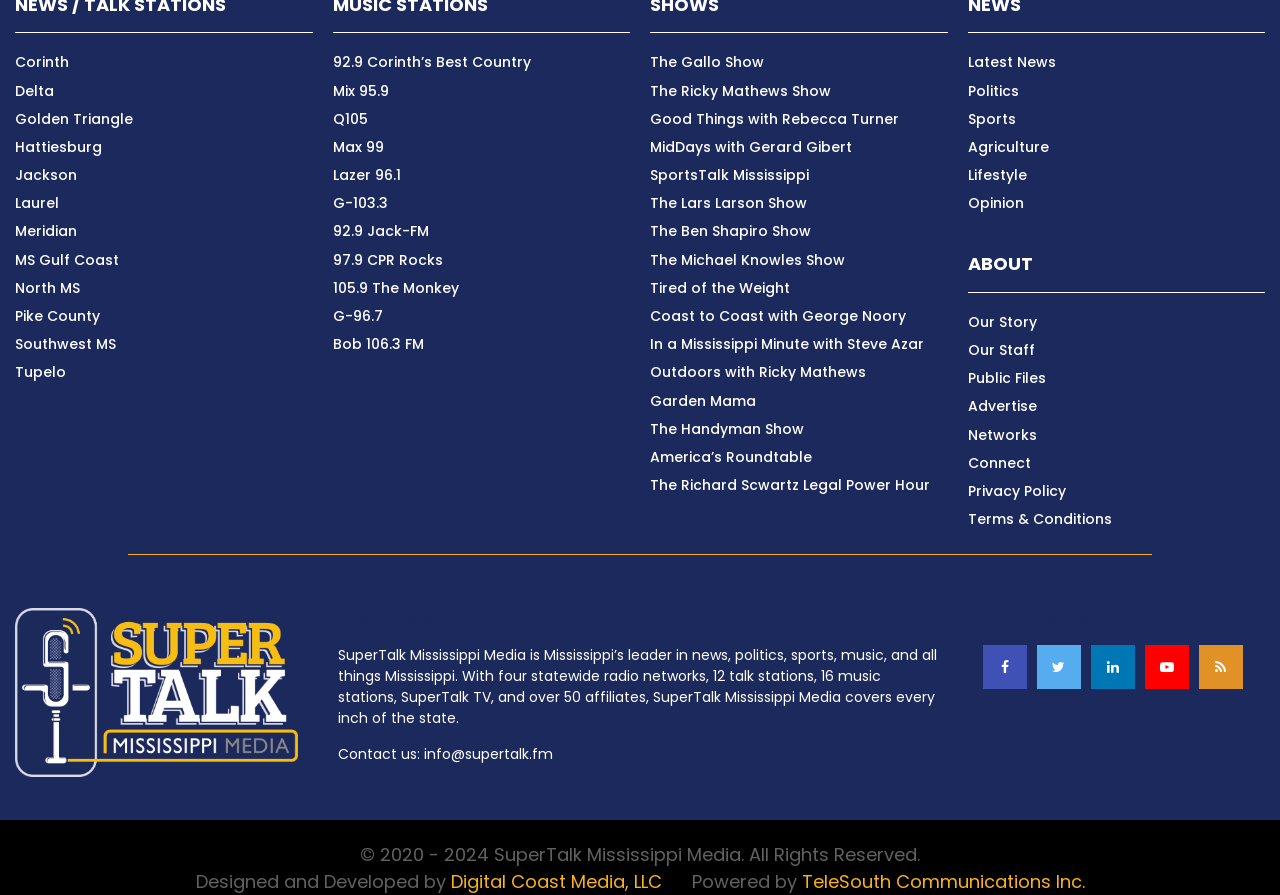Please reply to the following question with a single word or a short phrase:
What social media platforms does SuperTalk Mississippi Media have?

Facebook, Twitter, Instagram, YouTube, LinkedIn